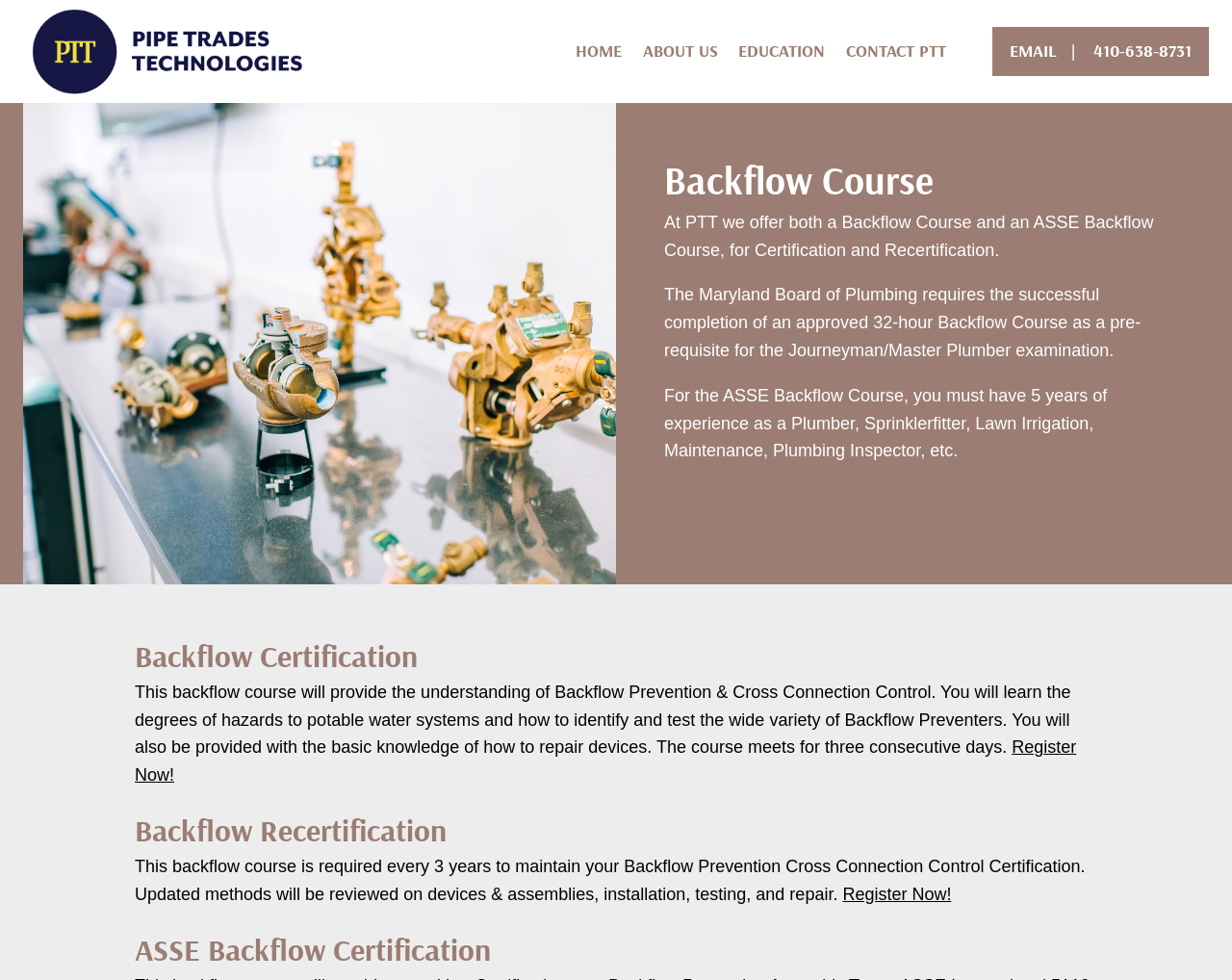Provide the bounding box coordinates in the format (top-left x, top-left y, bottom-right x, bottom-right y). All values are floating point numbers between 0 and 1. Determine the bounding box coordinate of the UI element described as: Register Now!

[0.109, 0.753, 0.874, 0.801]